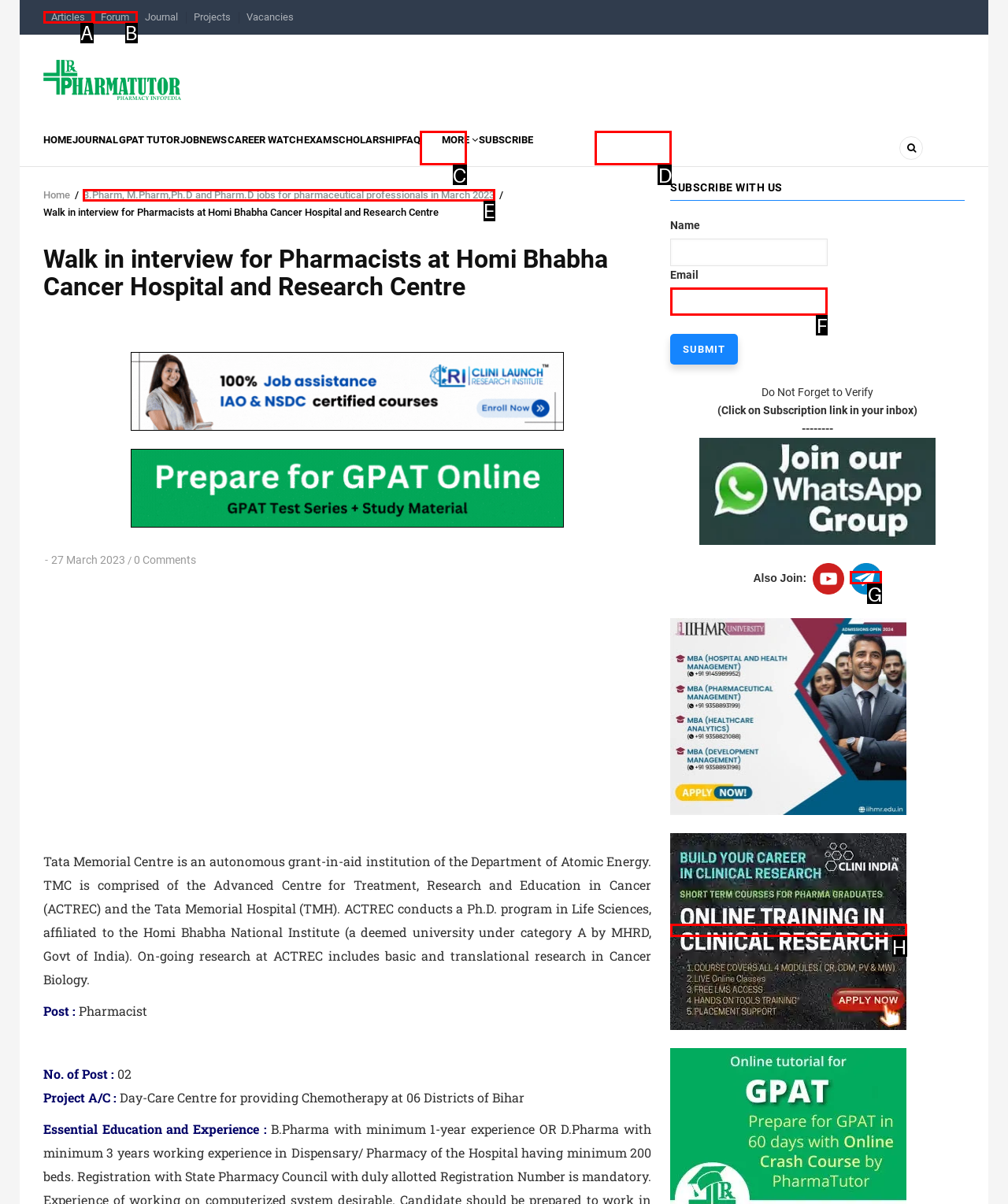Identify the correct letter of the UI element to click for this task: Subscribe with your email
Respond with the letter from the listed options.

F